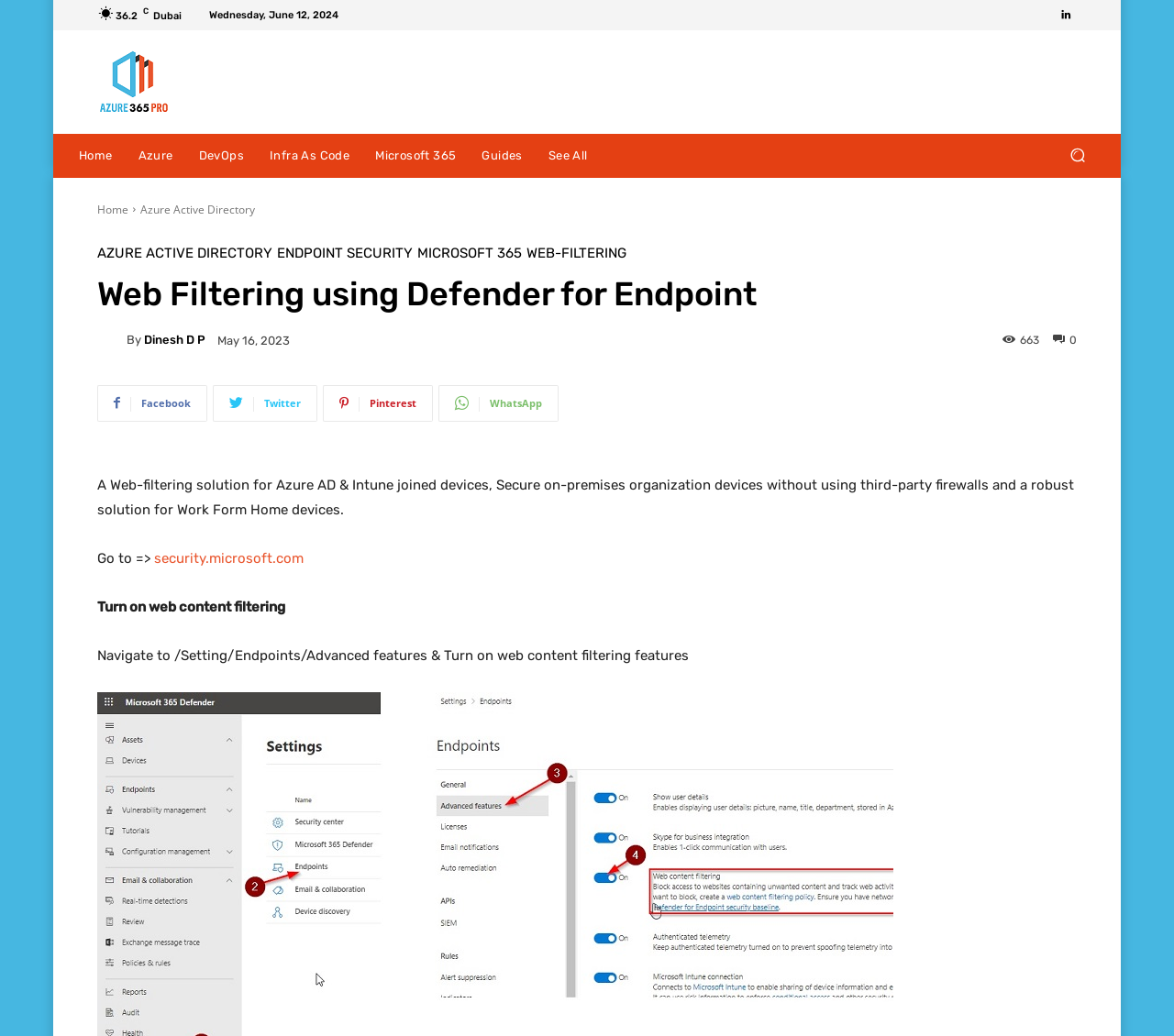What is the purpose of the webpage?
Give a one-word or short-phrase answer derived from the screenshot.

To provide a web-filtering solution